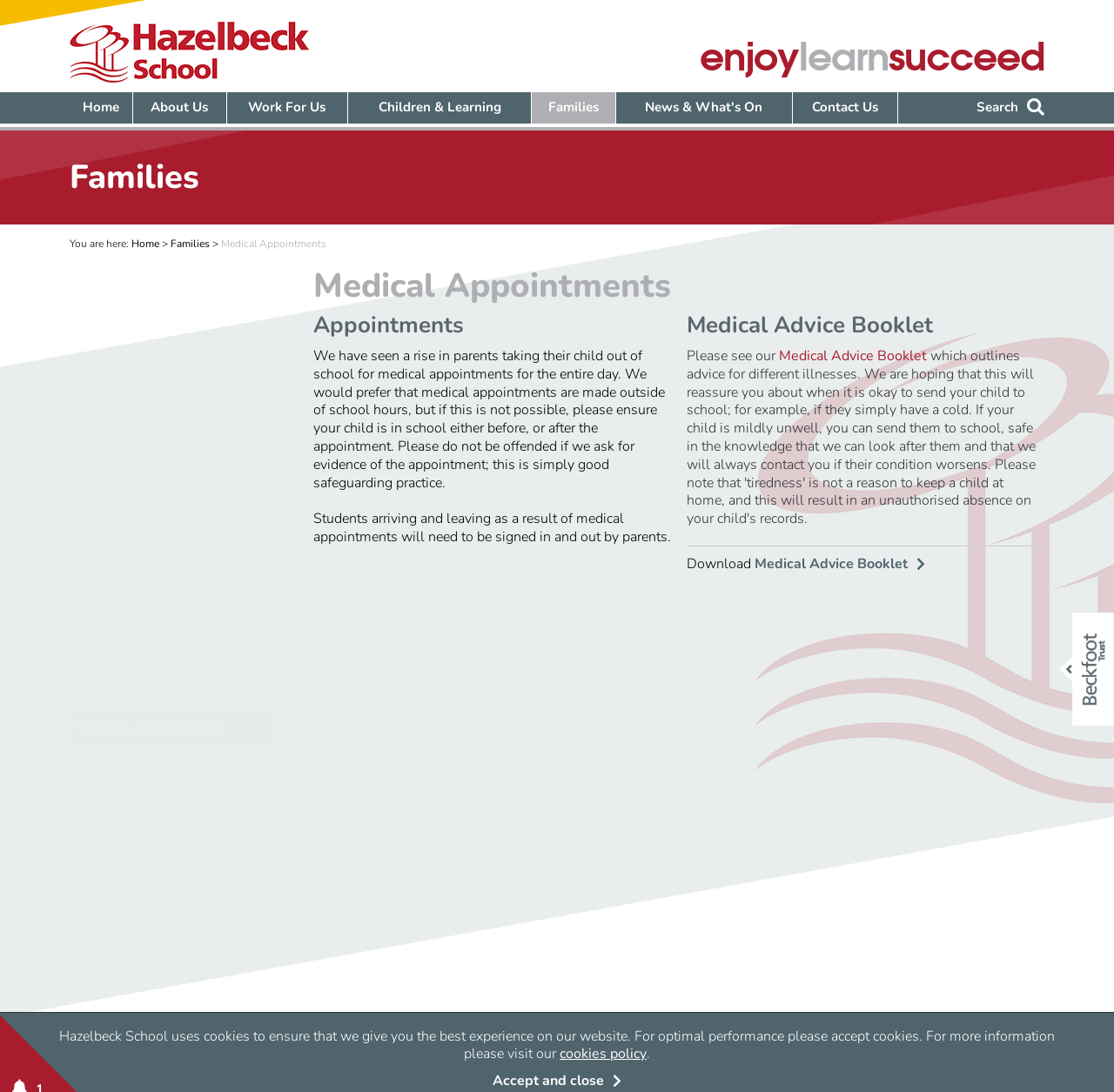Please identify the bounding box coordinates of the element's region that I should click in order to complete the following instruction: "Go to Home page". The bounding box coordinates consist of four float numbers between 0 and 1, i.e., [left, top, right, bottom].

[0.062, 0.084, 0.119, 0.113]